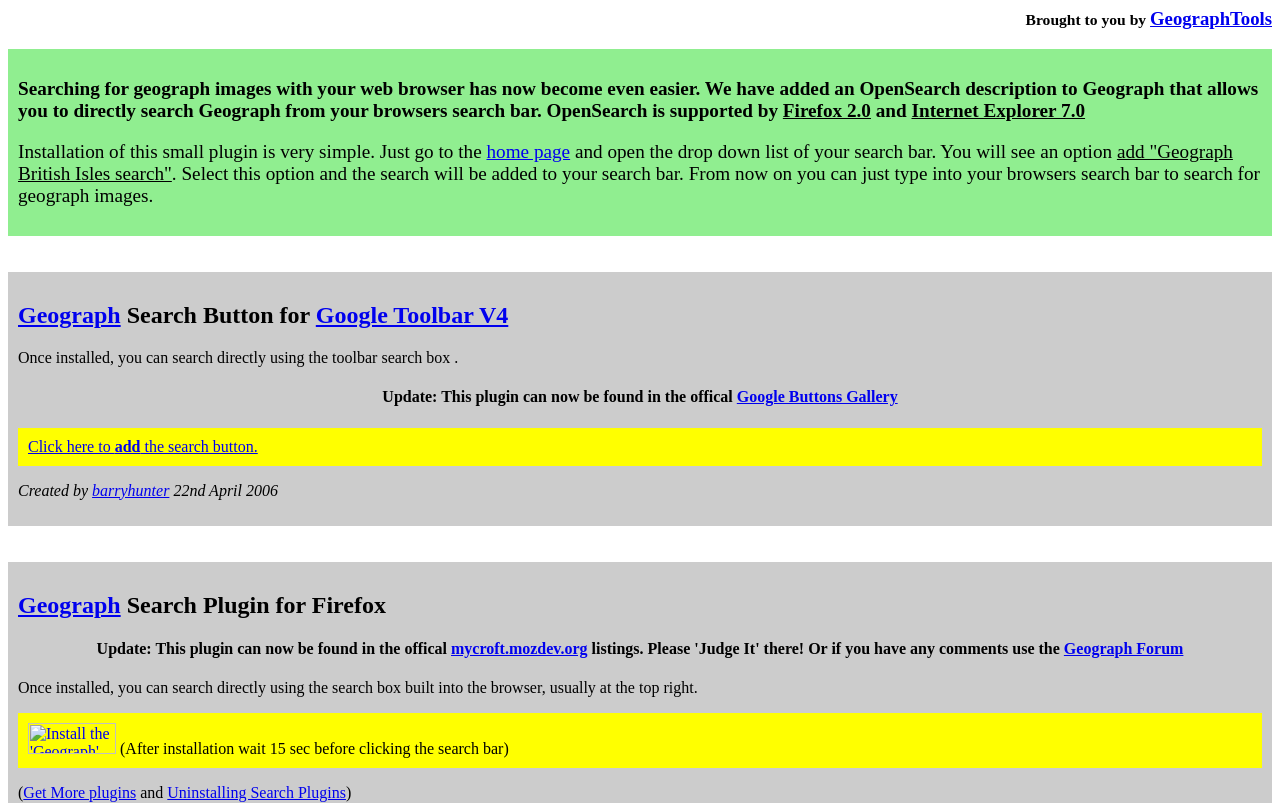Describe all visible elements and their arrangement on the webpage.

The webpage is about the Geograph Search Plugin for Firefox, a tool that allows users to search for geograph images directly from their browser's search bar. At the top, there is a heading that reads "Brought to you by GeographTools" with a link to GeographTools. 

Below this heading, there is a paragraph of text explaining how the plugin works, stating that it uses OpenSearch, which is supported by Firefox 2.0 and Internet Explorer 7.0. 

To the right of this text, there is a link to the home page, where users can install the plugin. The installation process is described in the following text, which explains that users need to go to the home page, open the drop-down list of their search bar, and select the "add 'Geograph British Isles search'" option.

Further down the page, there is a heading that reads "Geograph Search Button for Google Toolbar V4", with links to Geograph and Google Toolbar V4. Below this, there is a paragraph of text explaining that once installed, users can search directly using the toolbar search box.

The page also features several updates, including one that announces that the plugin can now be found in the official Google Buttons Gallery, with a link to the gallery. There is also a link to add the search button.

At the bottom of the page, there is information about the creator of the plugin, barryhunter, and the date it was created, 22nd April 2006. 

There are also several headings and links related to the Geograph Search Plugin for Firefox, including an update that announces that the plugin can now be found in the official mycroft.mozdev.org listings, with a link to the site. 

Finally, there is a link to install the Geograph search plugin, accompanied by an image, and a note to wait 15 seconds before clicking the search bar after installation. The page ends with links to get more plugins and uninstalling search plugins.